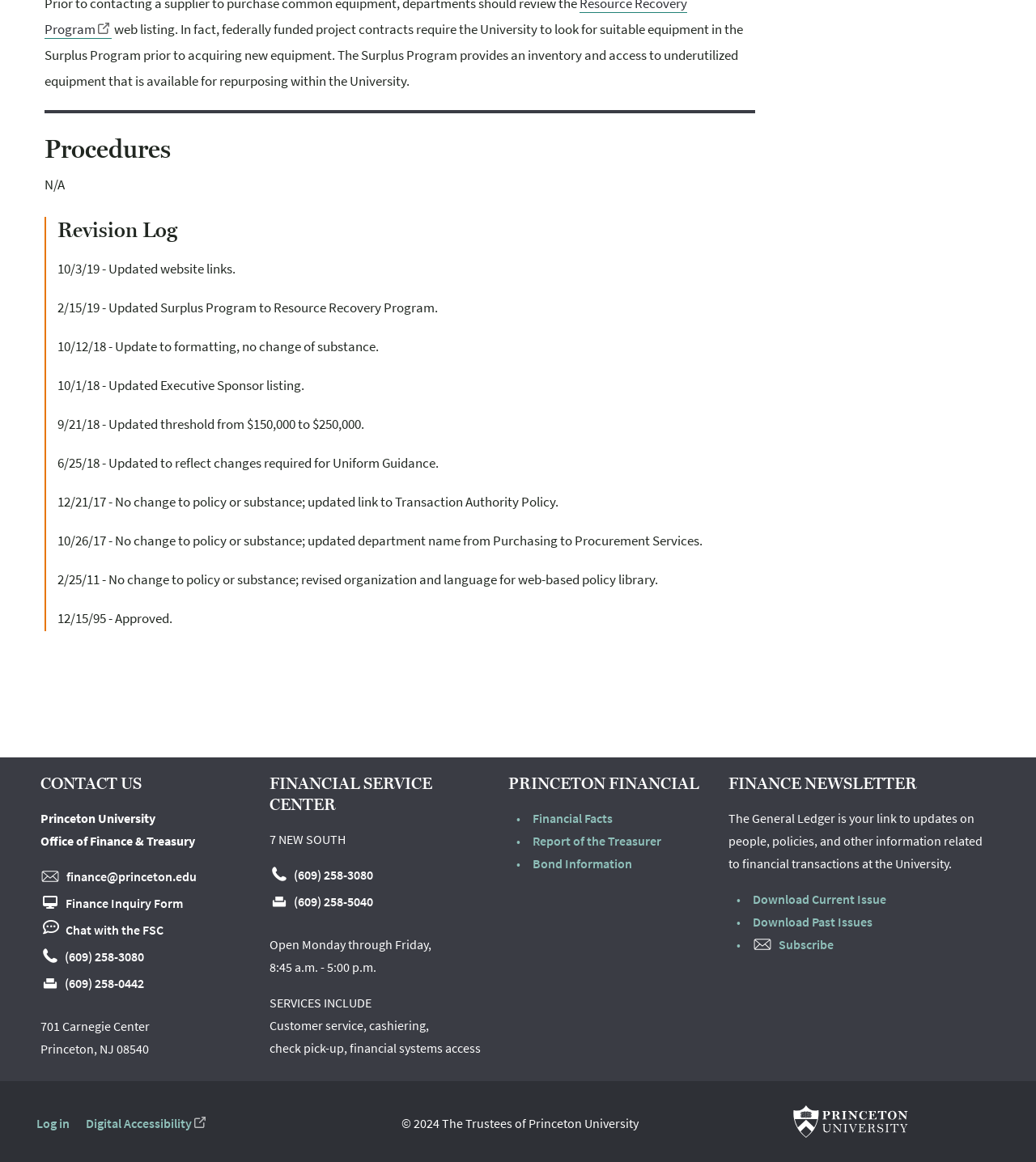Pinpoint the bounding box coordinates of the clickable area needed to execute the instruction: "Contact the Office of Finance & Treasury". The coordinates should be specified as four float numbers between 0 and 1, i.e., [left, top, right, bottom].

[0.039, 0.717, 0.188, 0.731]